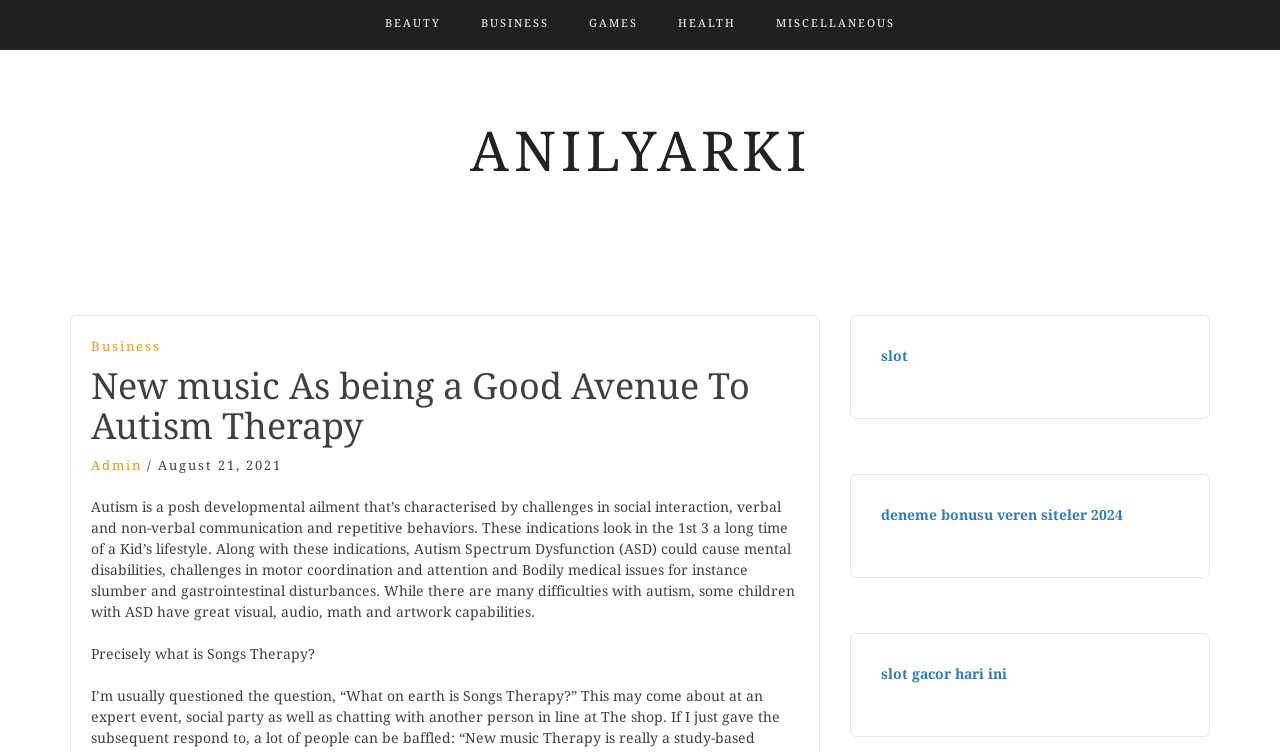Use the details in the image to answer the question thoroughly: 
What is the meaning of ASD?

The abbreviation 'ASD' is used in the webpage to refer to Autism Spectrum Disorder, which is a developmental disorder characterized by challenges in social interaction, verbal and non-verbal communication, and repetitive behaviors.